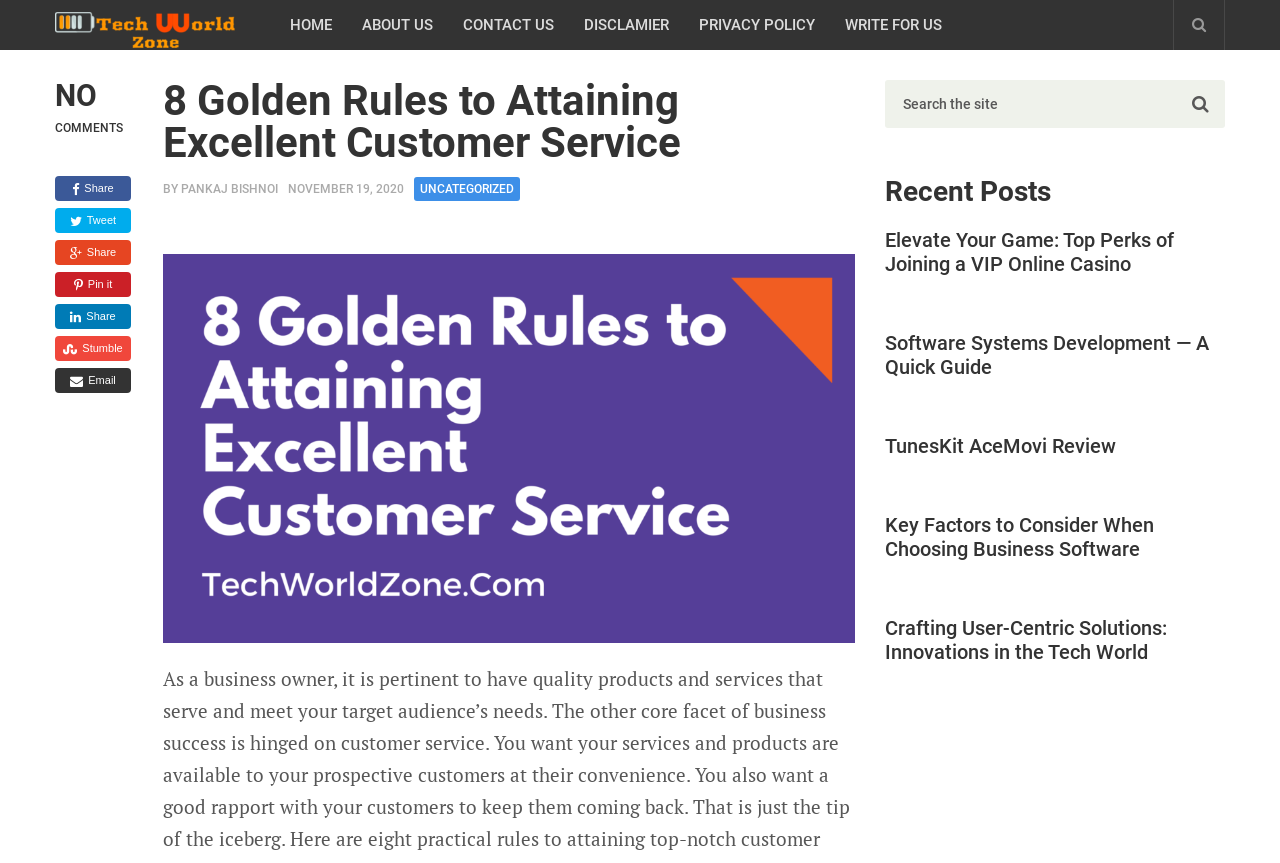Based on the element description Contact Us, identify the bounding box coordinates for the UI element. The coordinates should be in the format (top-left x, top-left y, bottom-right x, bottom-right y) and within the 0 to 1 range.

[0.35, 0.0, 0.445, 0.058]